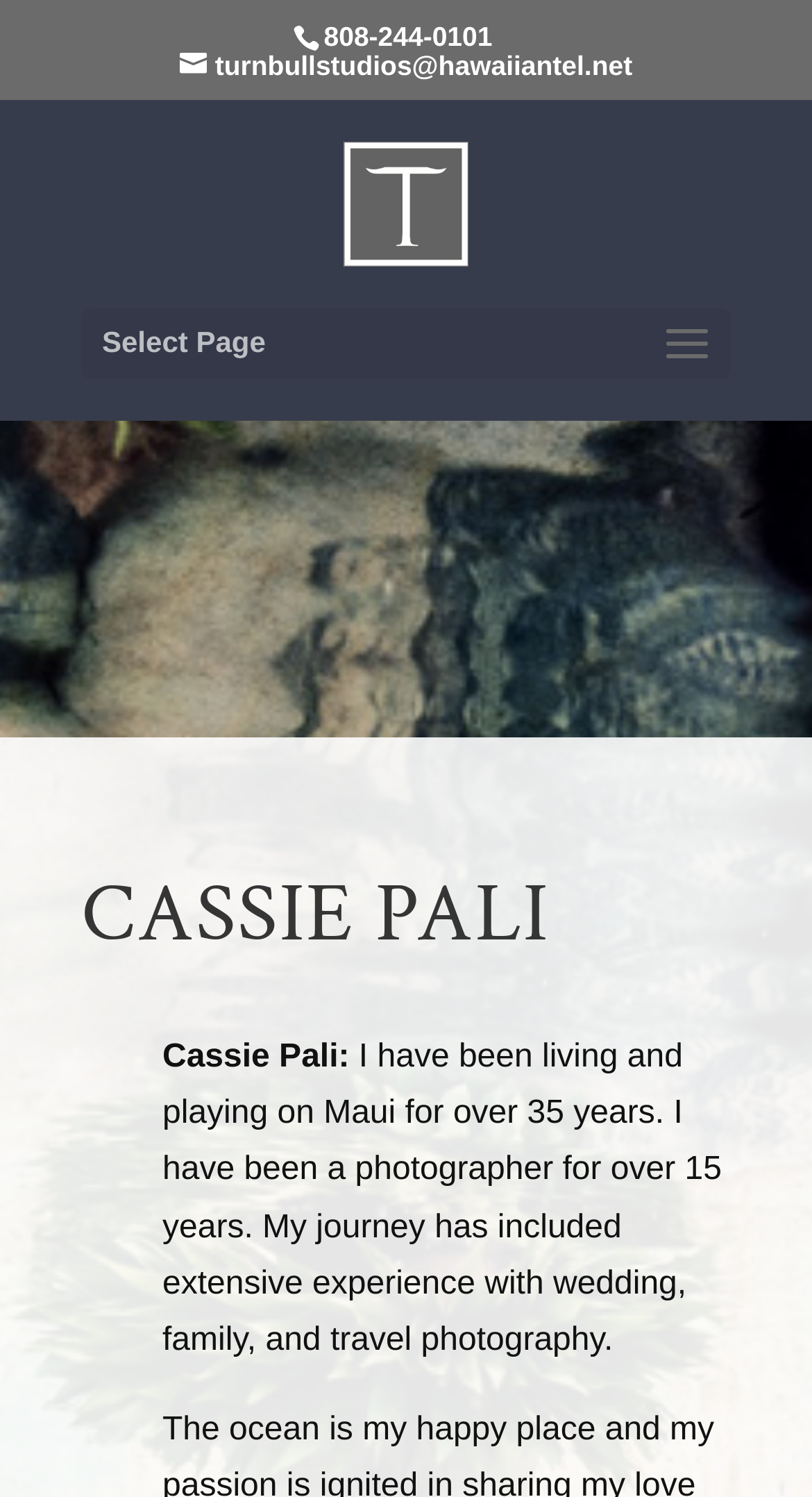Bounding box coordinates must be specified in the format (top-left x, top-left y, bottom-right x, bottom-right y). All values should be floating point numbers between 0 and 1. What are the bounding box coordinates of the UI element described as: Log in

None